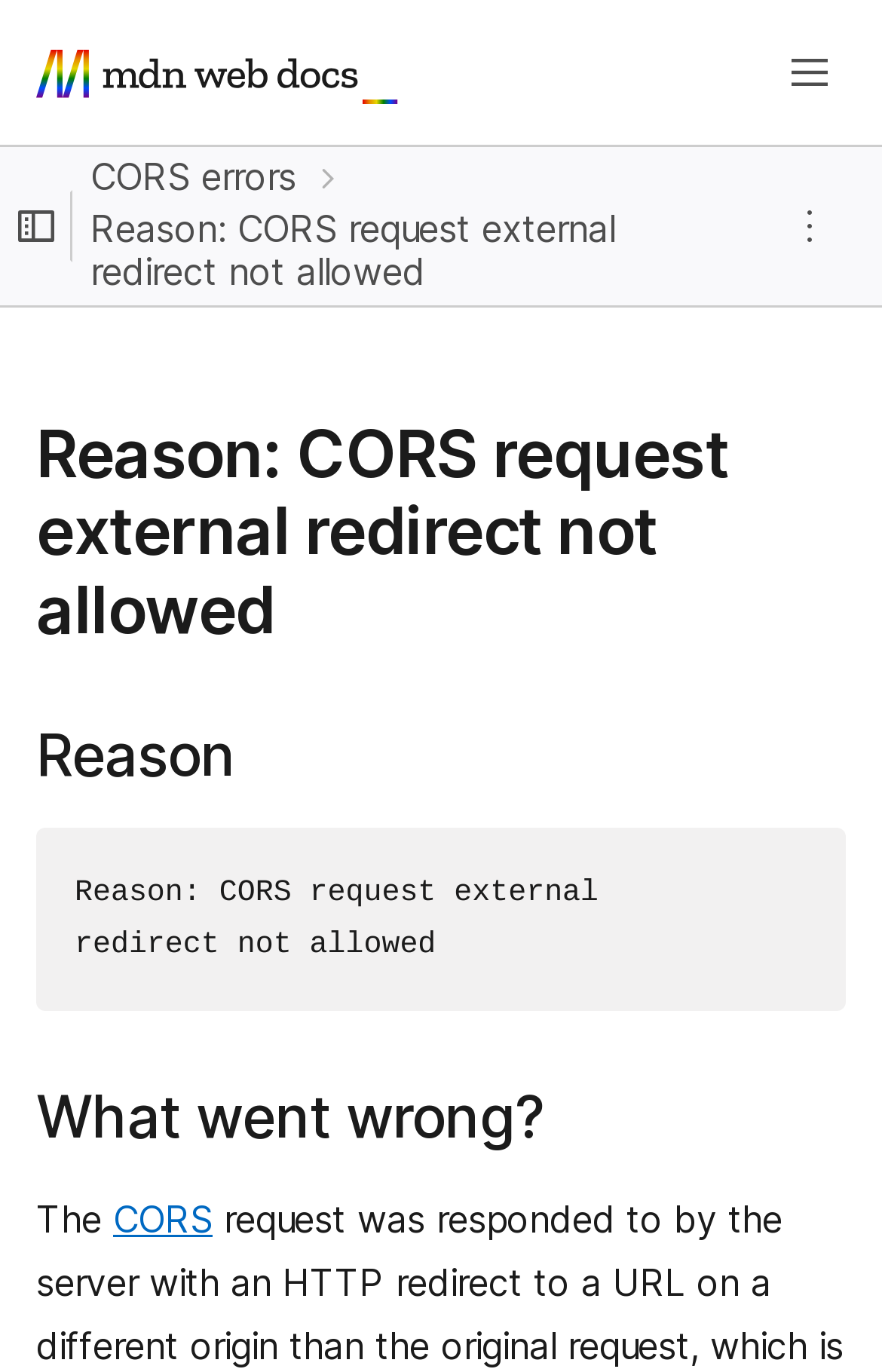Predict the bounding box of the UI element based on the description: "parent_node: CORS errors aria-label="Expand sidebar"". The coordinates should be four float numbers between 0 and 1, formatted as [left, top, right, bottom].

[0.0, 0.107, 0.082, 0.222]